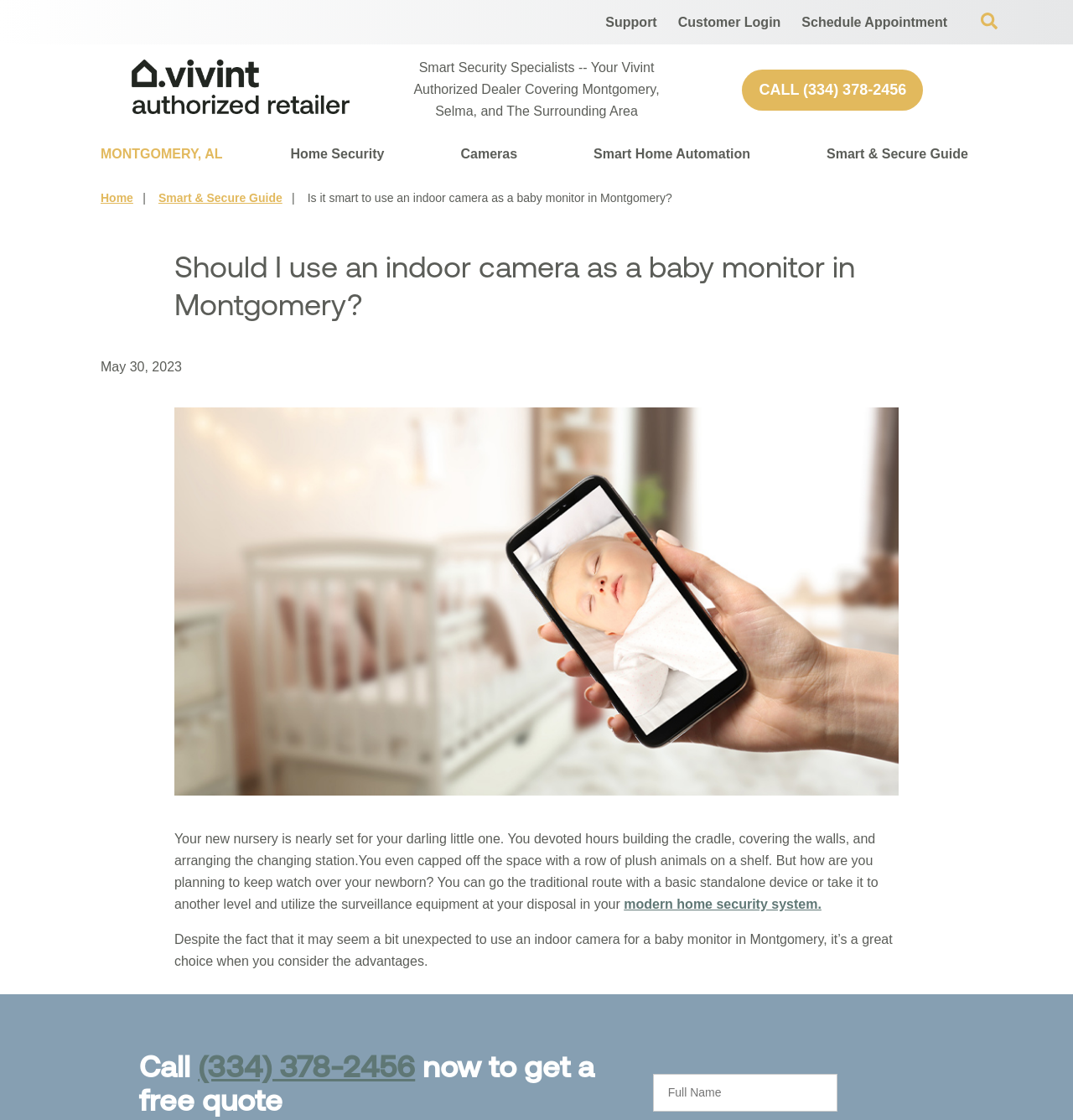What is the purpose of the image on the webpage?
Kindly give a detailed and elaborate answer to the question.

The image on the webpage shows a parent using a smartphone to view video of their child from an indoor camera, illustrating how an indoor camera can be used as a baby monitor and providing a visual representation of the concept being discussed.